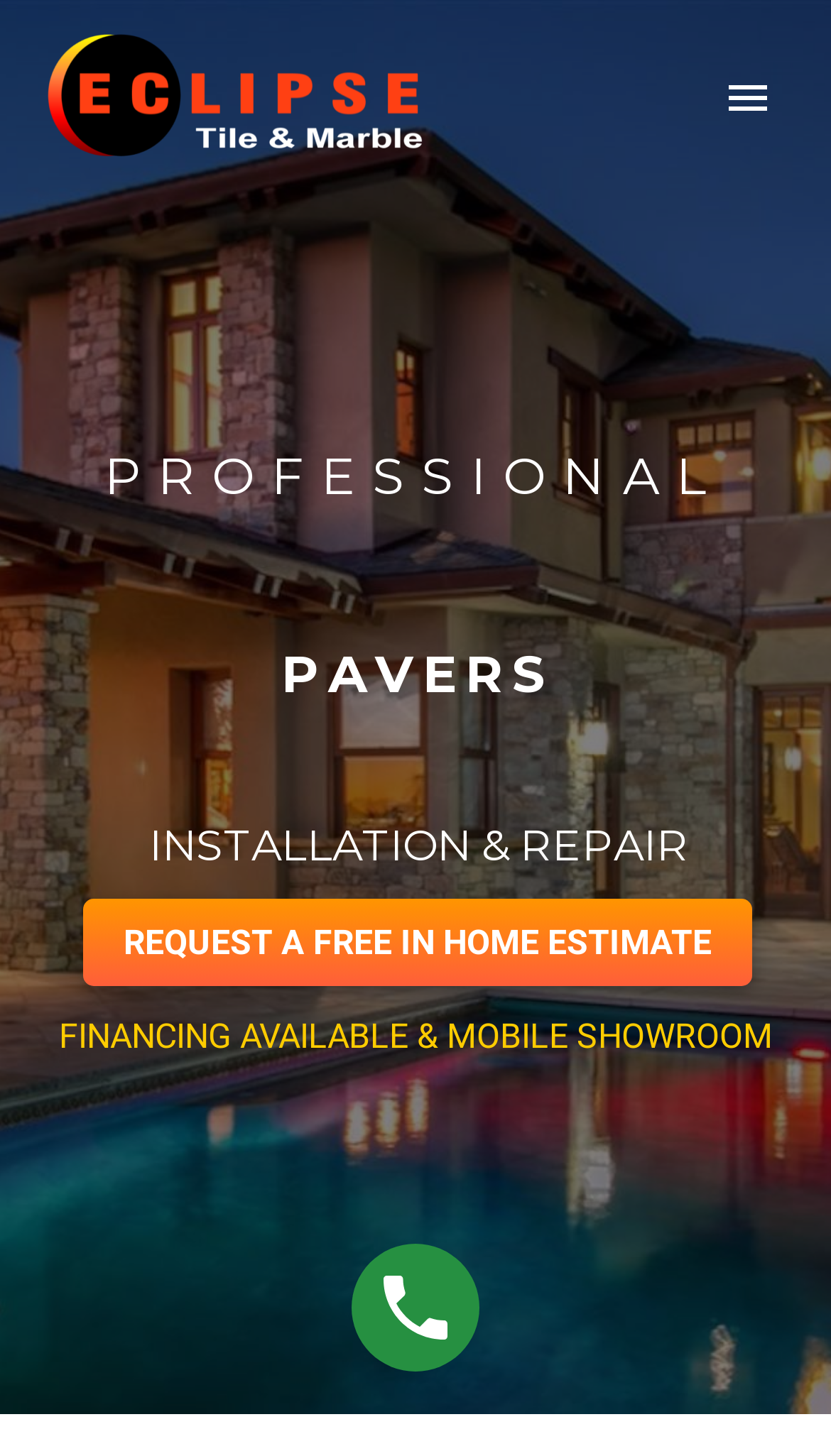Using the elements shown in the image, answer the question comprehensively: What is the purpose of the button at the top right?

The button at the top right of the webpage is labeled 'Primary Menu'. Its purpose is to provide access to the main menu, which contains links to various sections of the webpage.